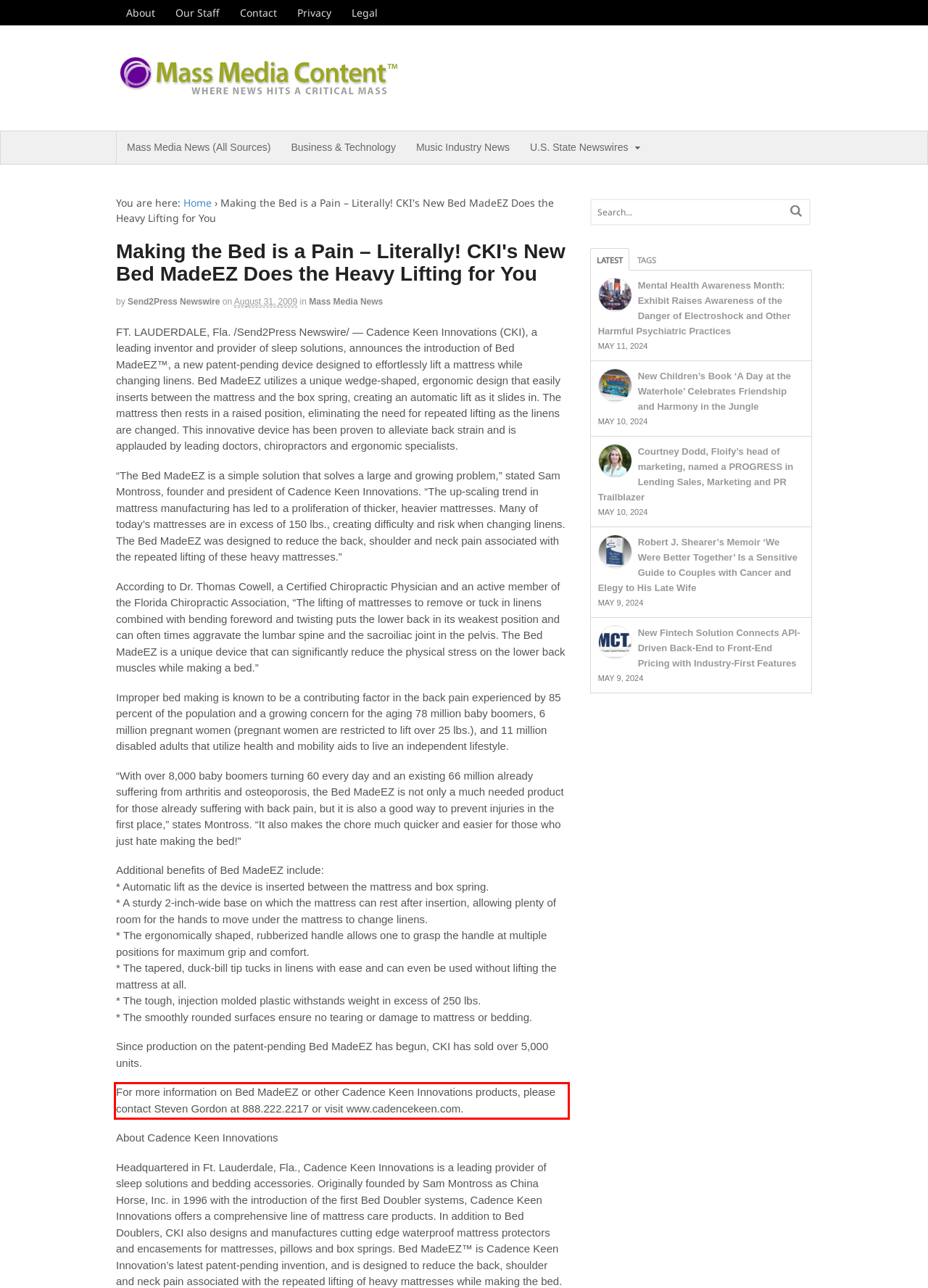Please extract the text content within the red bounding box on the webpage screenshot using OCR.

For more information on Bed MadeEZ or other Cadence Keen Innovations products, please contact Steven Gordon at 888.222.2217 or visit www.cadencekeen.com.